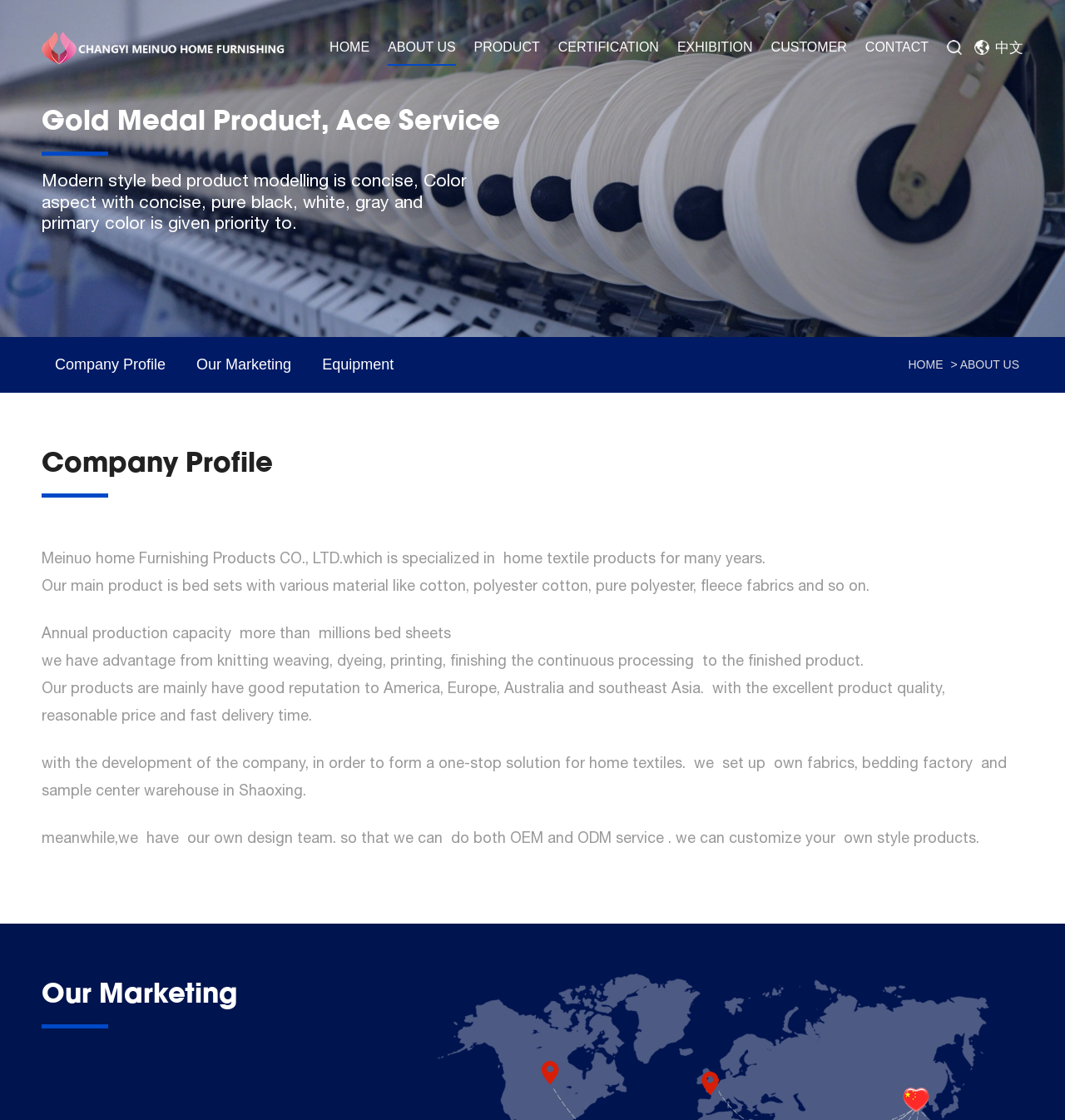Offer a detailed explanation of the webpage layout and contents.

The webpage is about Meinuo home Furnishing Products CO., LTD., a company that specializes in home textile products. At the top of the page, there is a logo image of the company, accompanied by a link to the company's homepage. Below the logo, there is a navigation menu with links to different sections of the website, including HOME, ABOUT US, PRODUCT, CERTIFICATION, EXHIBITION, CUSTOMER, and CONTACT.

On the left side of the page, there is a section that highlights the company's products and services. It starts with a heading that reads "Gold Medal Product, Ace Service" and is followed by a brief description of the company's modern style bed products. Below this, there are links to more information about the company, including its profile, marketing, and equipment.

The main content of the page is divided into several sections. The first section introduces the company, stating that it has been specialized in home textile products for many years. The second section describes the company's main products, which are bed sets made from various materials. The third section highlights the company's annual production capacity, which is over millions of bed sheets.

The following sections describe the company's production process, which includes knitting, weaving, dyeing, printing, and finishing. The company's products are mainly exported to America, Europe, Australia, and southeast Asia, and are known for their excellent quality, reasonable price, and fast delivery time.

Further down the page, there is a section that describes the company's development, including the establishment of its own fabrics, bedding factory, and sample center warehouse. The company also has its own design team, which allows it to provide OEM and ODM services and customize products according to customers' styles.

At the bottom of the page, there is a link to the company's marketing information. The page also has a language switcher link to switch to Chinese.